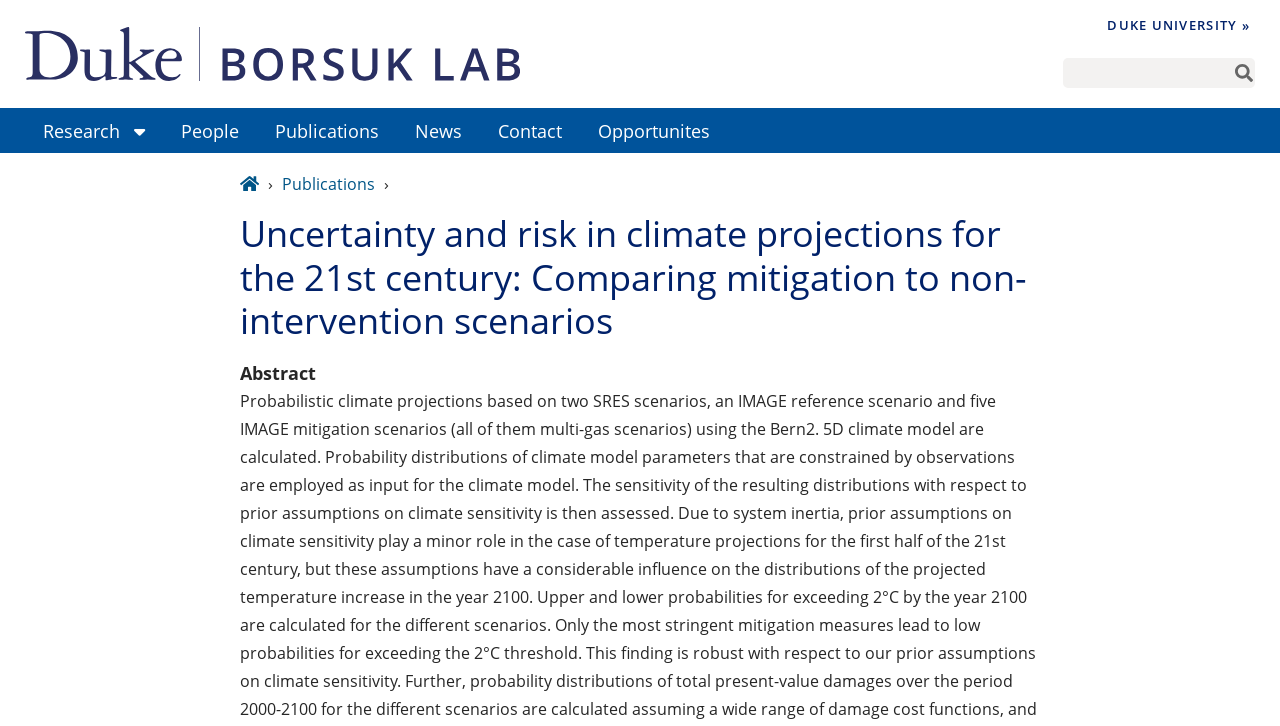Determine the bounding box coordinates of the section I need to click to execute the following instruction: "search for something". Provide the coordinates as four float numbers between 0 and 1, i.e., [left, top, right, bottom].

[0.83, 0.079, 0.98, 0.121]